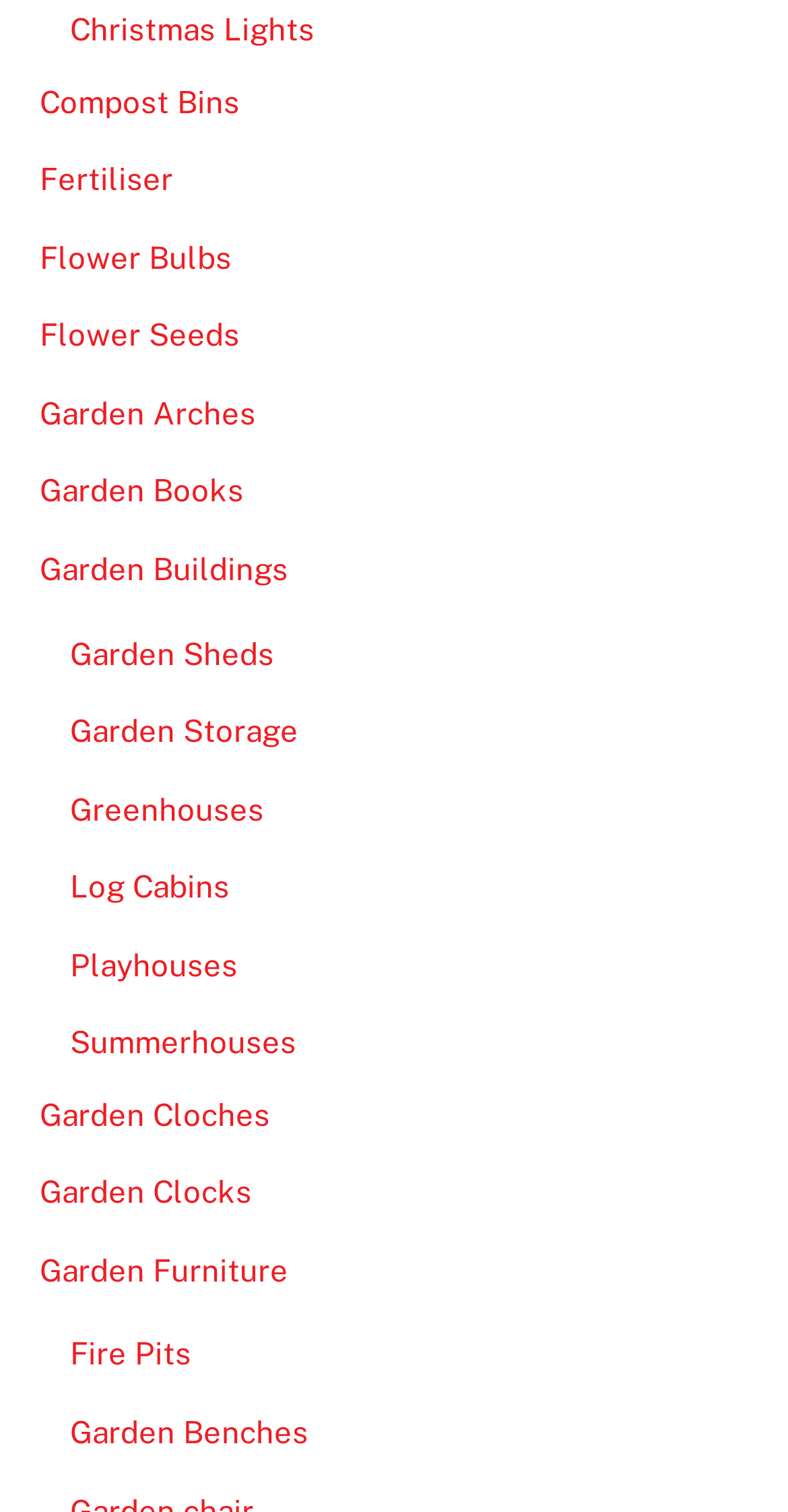What is the category of 'Fire Pits'?
Please utilize the information in the image to give a detailed response to the question.

Based on the webpage, 'Fire Pits' is a link located near 'Garden Benches' and 'Garden Furniture', indicating that it belongs to the garden furniture category. The link's description and location suggest that it is related to outdoor furniture.